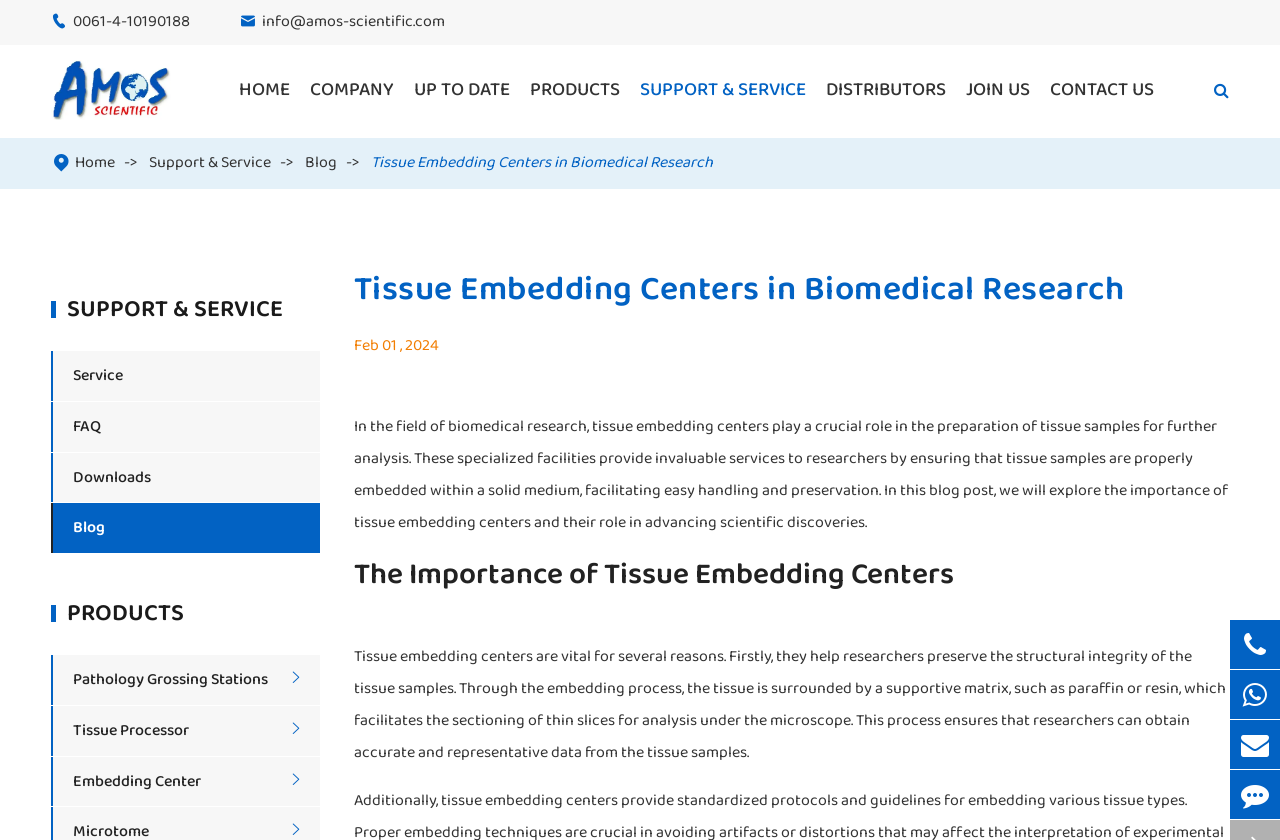Please identify the bounding box coordinates of the element I should click to complete this instruction: 'Search for something'. The coordinates should be given as four float numbers between 0 and 1, like this: [left, top, right, bottom].

[0.04, 0.162, 0.96, 0.194]